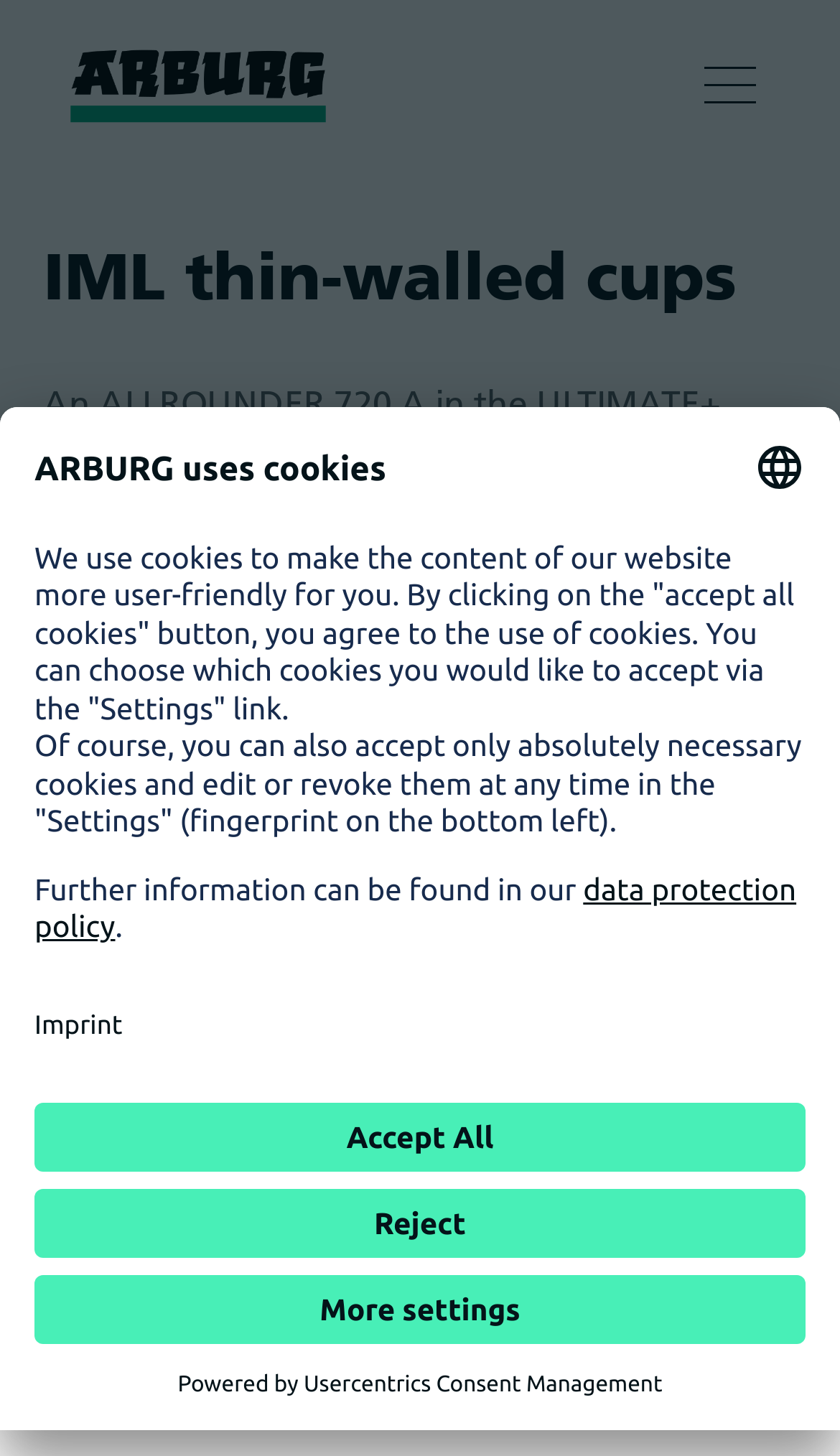Determine the bounding box coordinates of the clickable element to complete this instruction: "Login to customer portal". Provide the coordinates in the format of four float numbers between 0 and 1, [left, top, right, bottom].

[0.082, 0.84, 0.521, 0.889]